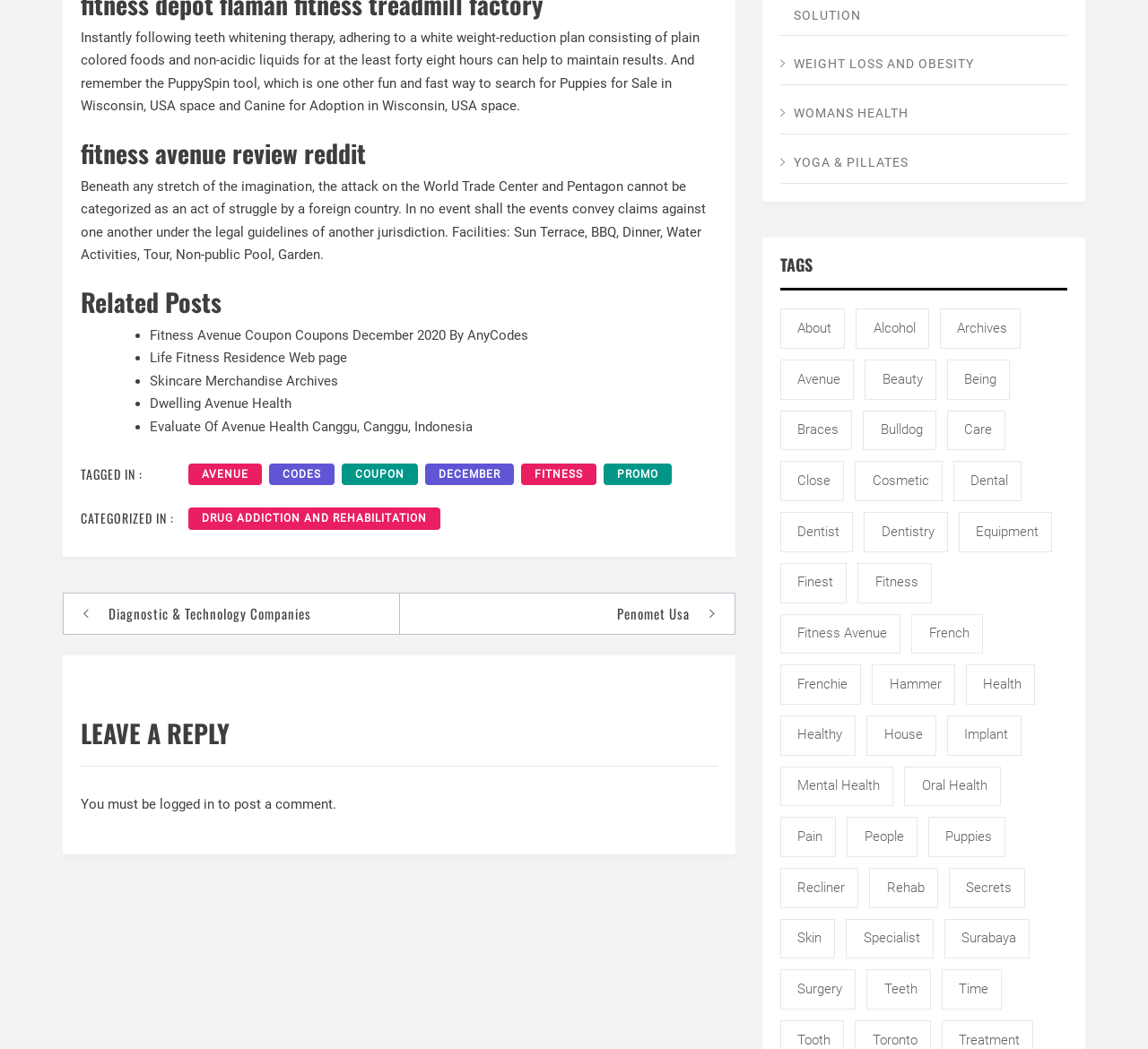What is the purpose of the 'Leave a Reply' section?
Provide a detailed and well-explained answer to the question.

The text 'You must be logged in to post a comment.' suggests that the purpose of the 'Leave a Reply' section is to allow users to post a comment after logging in.